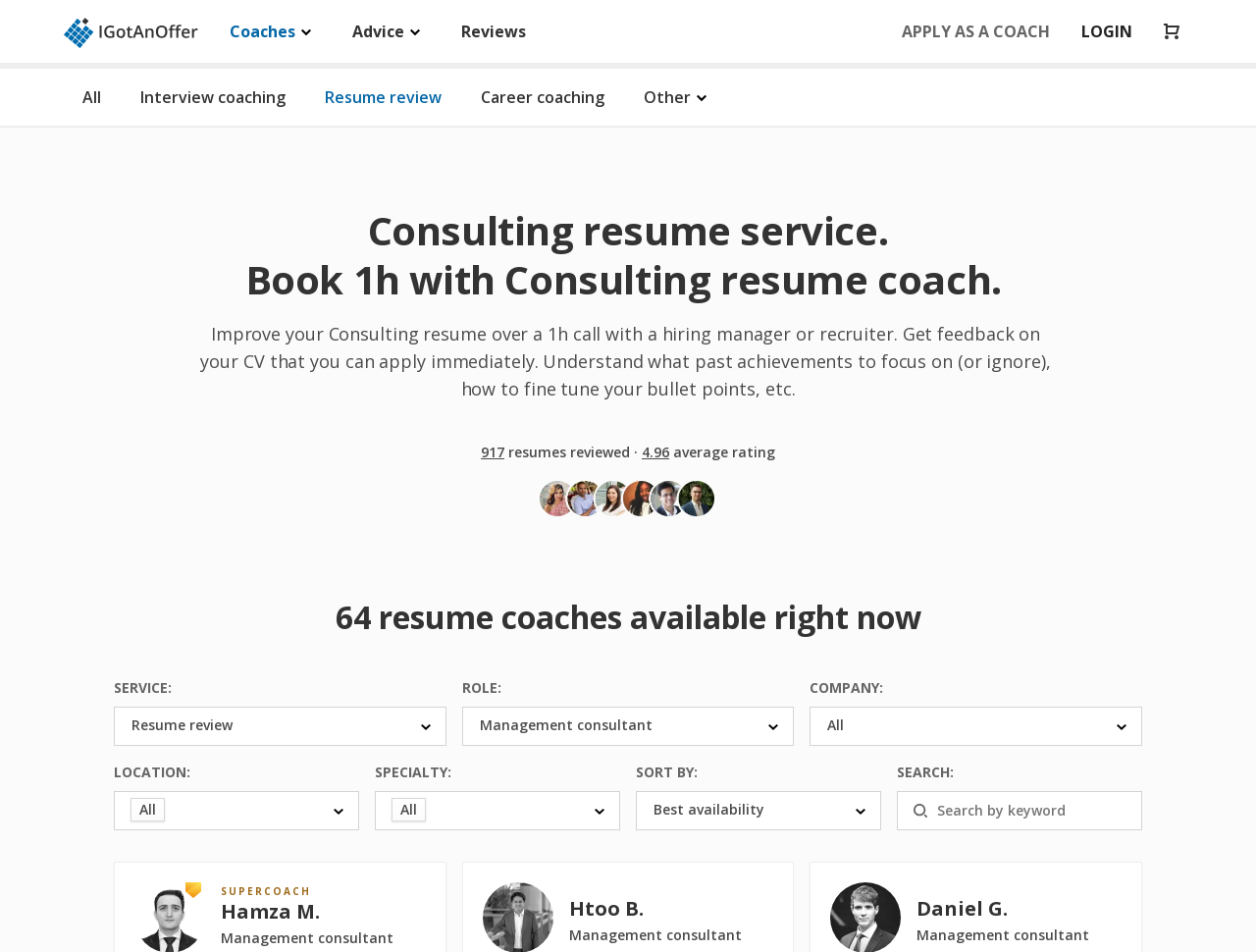Extract the heading text from the webpage.

Consulting resume service.
Book 1h with Consulting resume coach. 